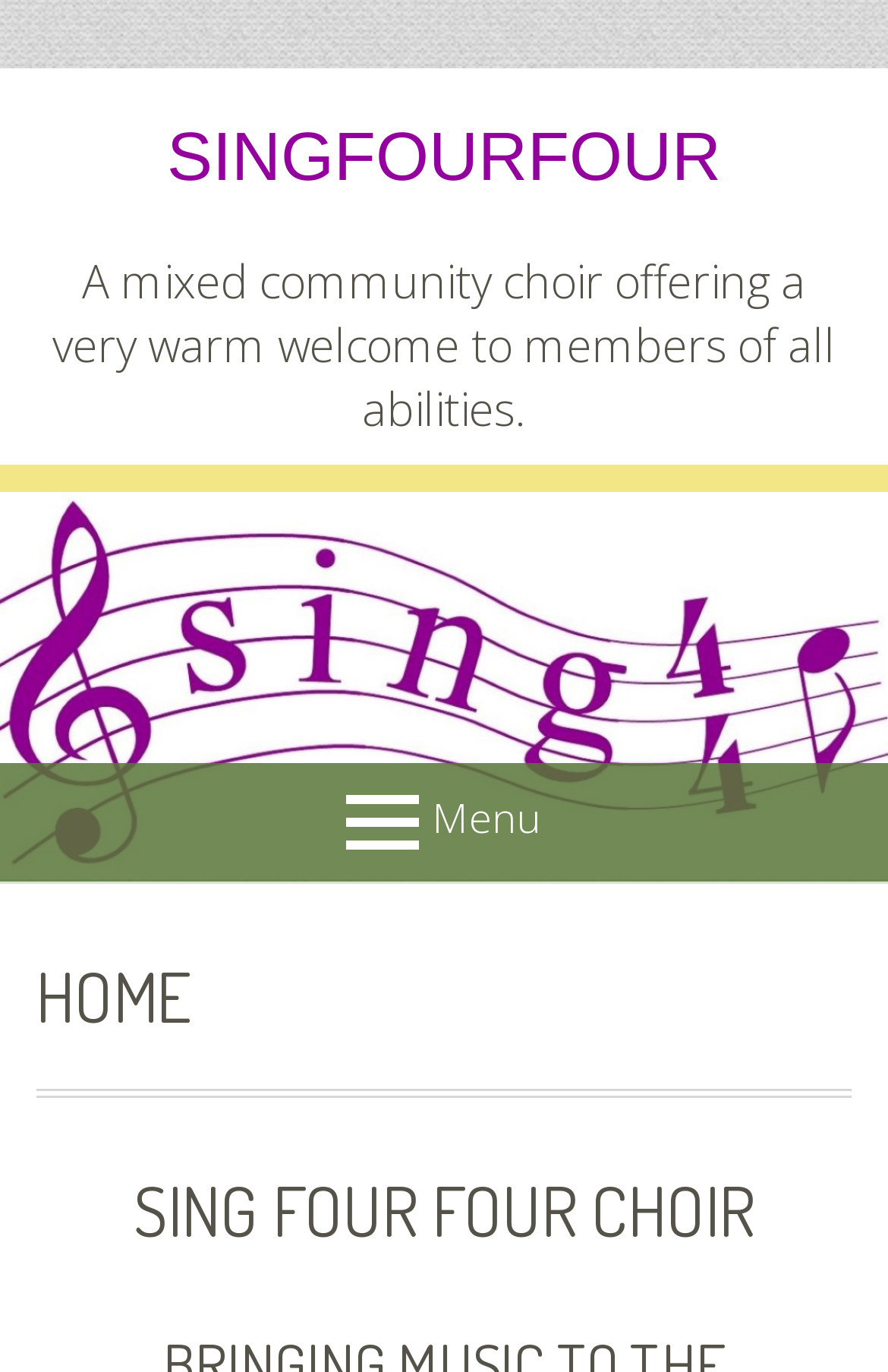What is the name of the choir?
Answer the question with a detailed explanation, including all necessary information.

The name of the choir can be inferred from the banner at the top of the page, which reads 'SINGFOURFOUR', and also from the link 'SingFourFour' below it.